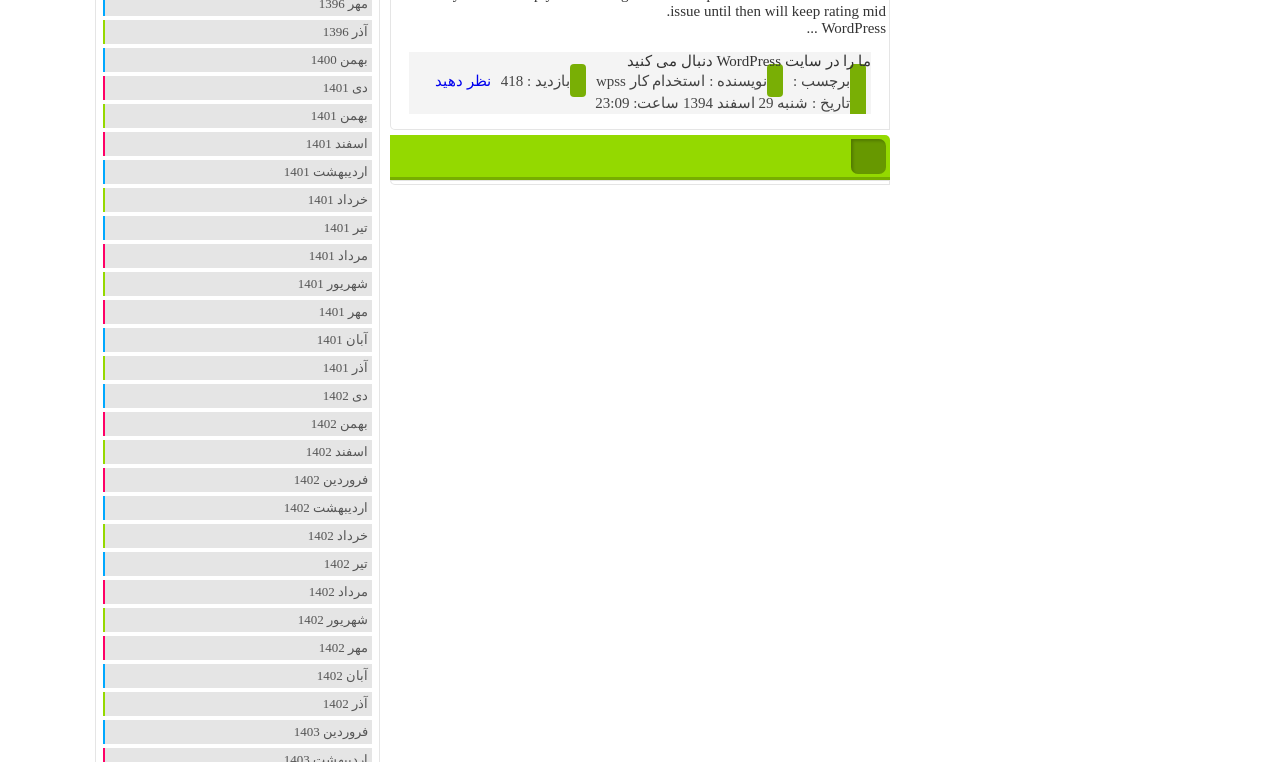Using the format (top-left x, top-left y, bottom-right x, bottom-right y), provide the bounding box coordinates for the described UI element. All values should be floating point numbers between 0 and 1: فروردين 1403

[0.08, 0.945, 0.291, 0.976]